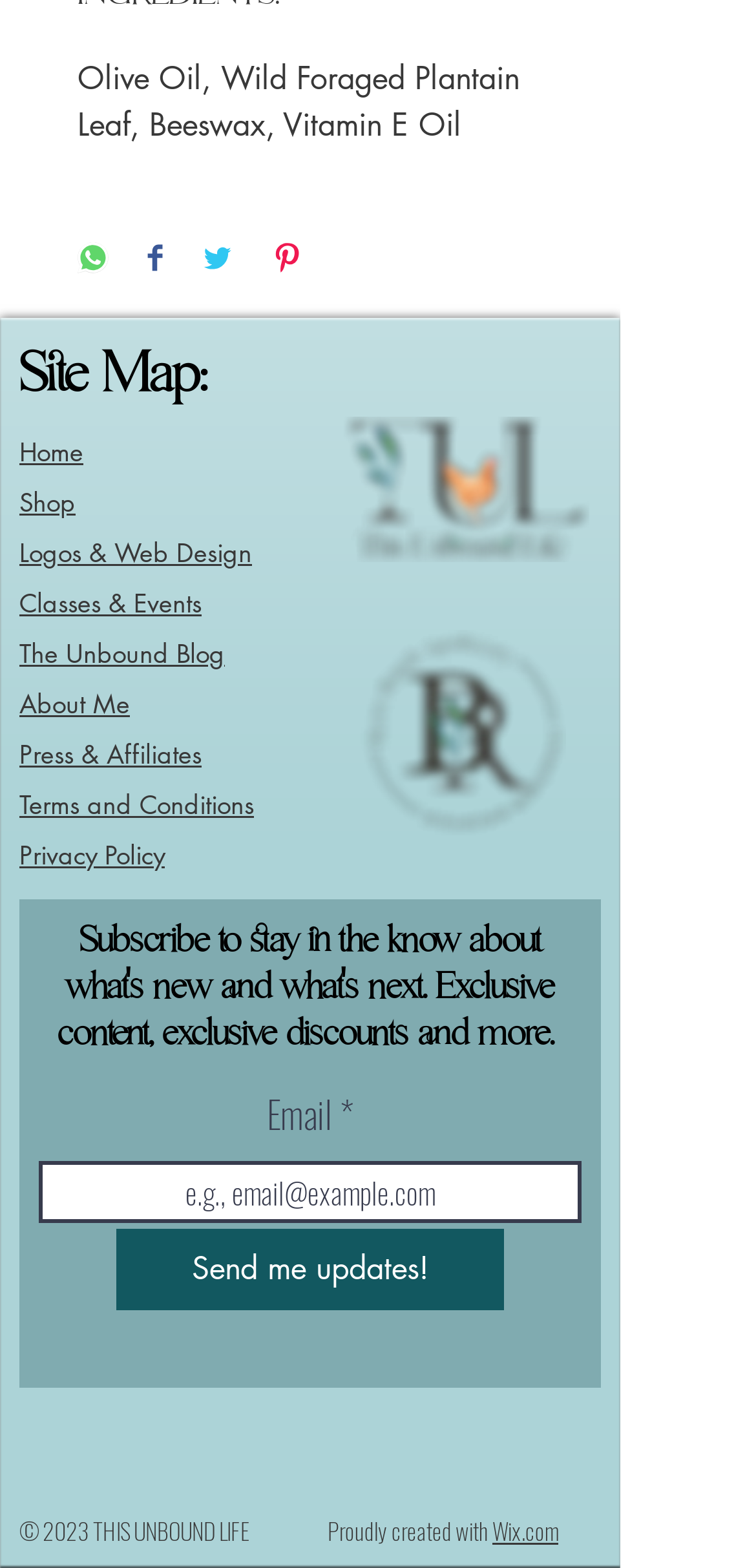Pinpoint the bounding box coordinates of the clickable element needed to complete the instruction: "Subscribe to the newsletter". The coordinates should be provided as four float numbers between 0 and 1: [left, top, right, bottom].

[0.051, 0.741, 0.769, 0.78]